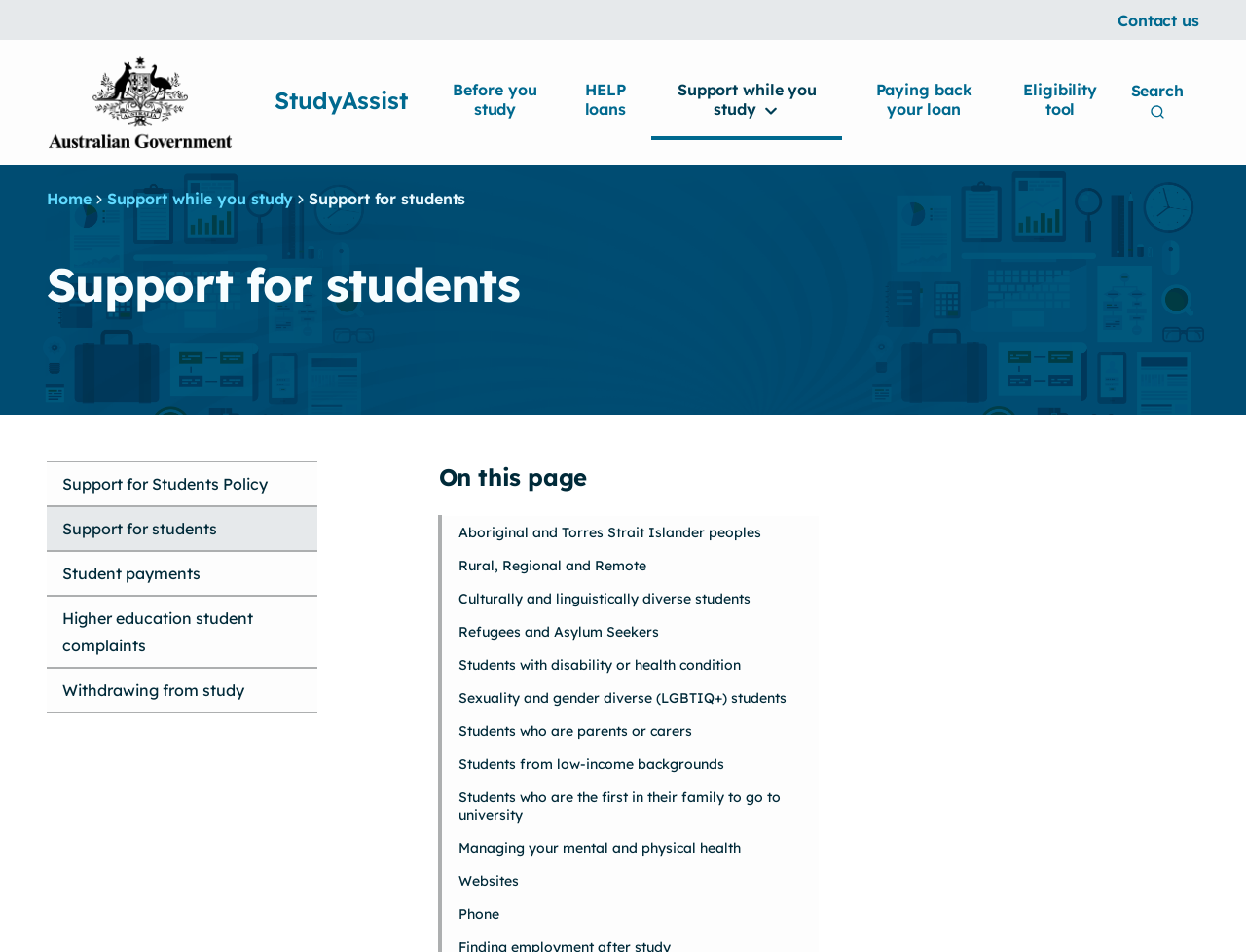Locate the bounding box coordinates of the element that should be clicked to fulfill the instruction: "Click on the 'Contact us' link".

[0.897, 0.008, 0.962, 0.034]